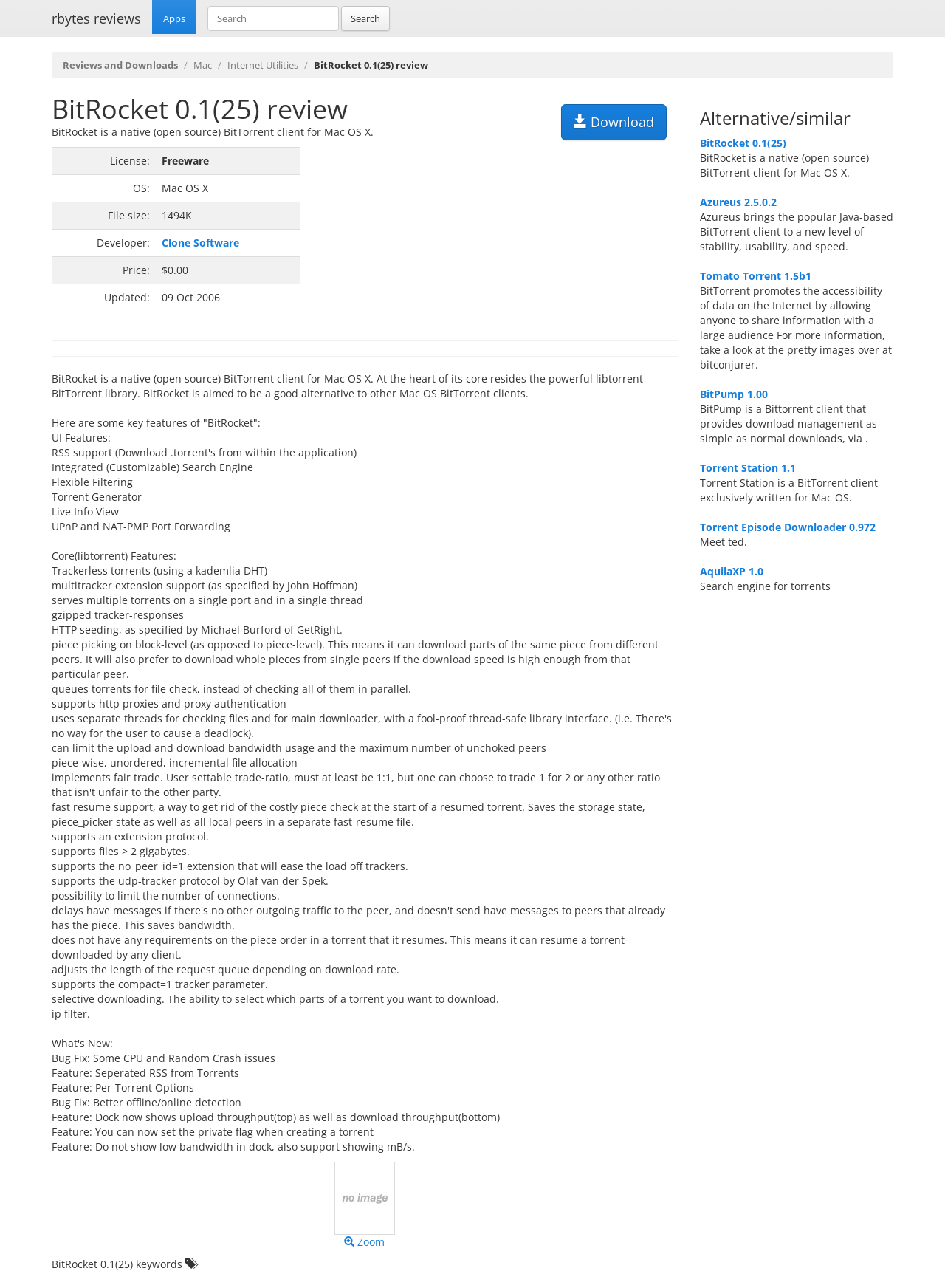Identify the bounding box coordinates of the area you need to click to perform the following instruction: "View BitRocket 0.1(25) screenshot".

[0.354, 0.924, 0.418, 0.969]